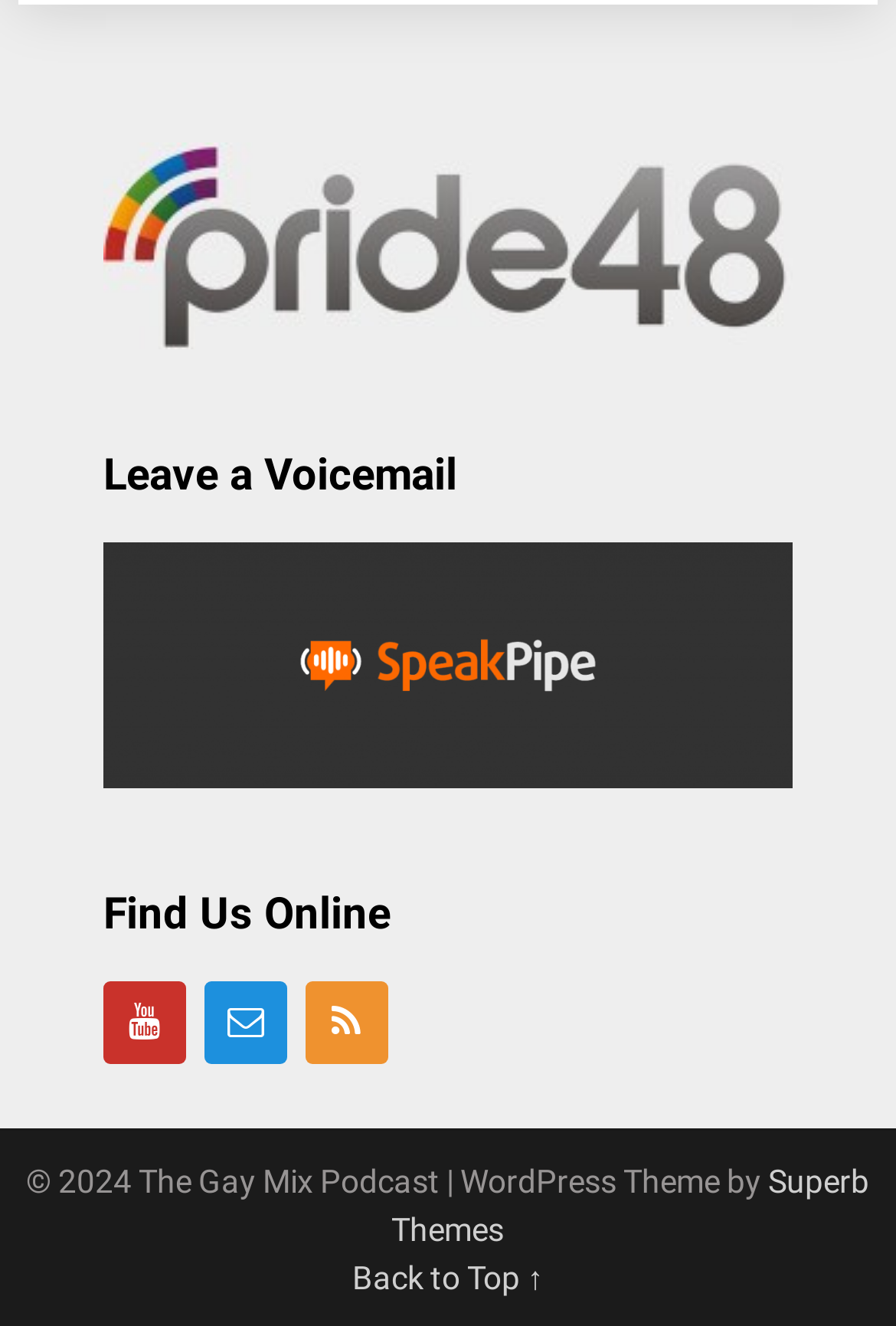Using the format (top-left x, top-left y, bottom-right x, bottom-right y), provide the bounding box coordinates for the described UI element. All values should be floating point numbers between 0 and 1: title="RSS"

[0.341, 0.741, 0.433, 0.803]